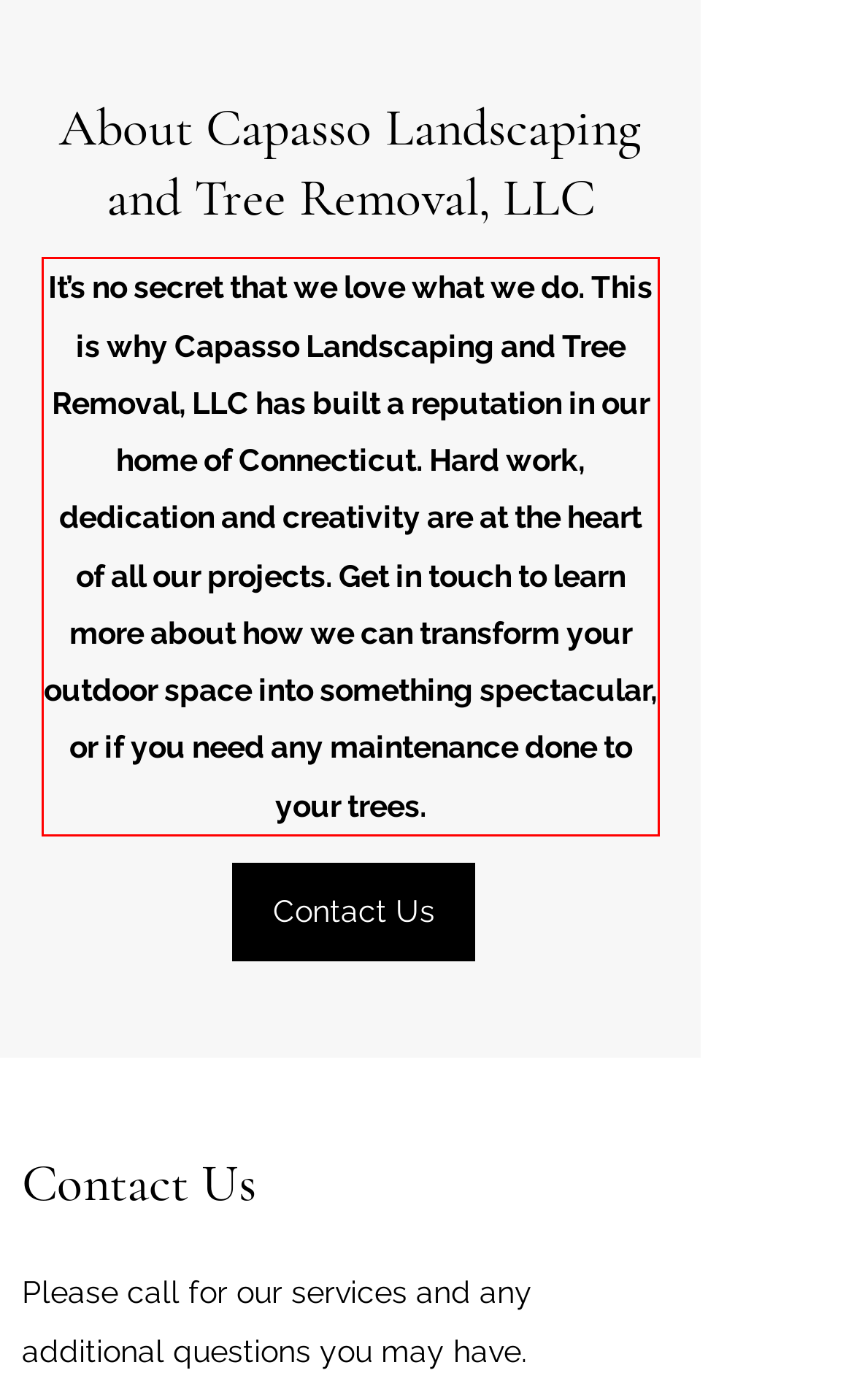Look at the provided screenshot of the webpage and perform OCR on the text within the red bounding box.

It’s no secret that we love what we do. This is why Capasso Landscaping and Tree Removal, LLC has built a reputation in our home of Connecticut. Hard work, dedication and creativity are at the heart of all our projects. Get in touch to learn more about how we can transform your outdoor space into something spectacular, or if you need any maintenance done to your trees.